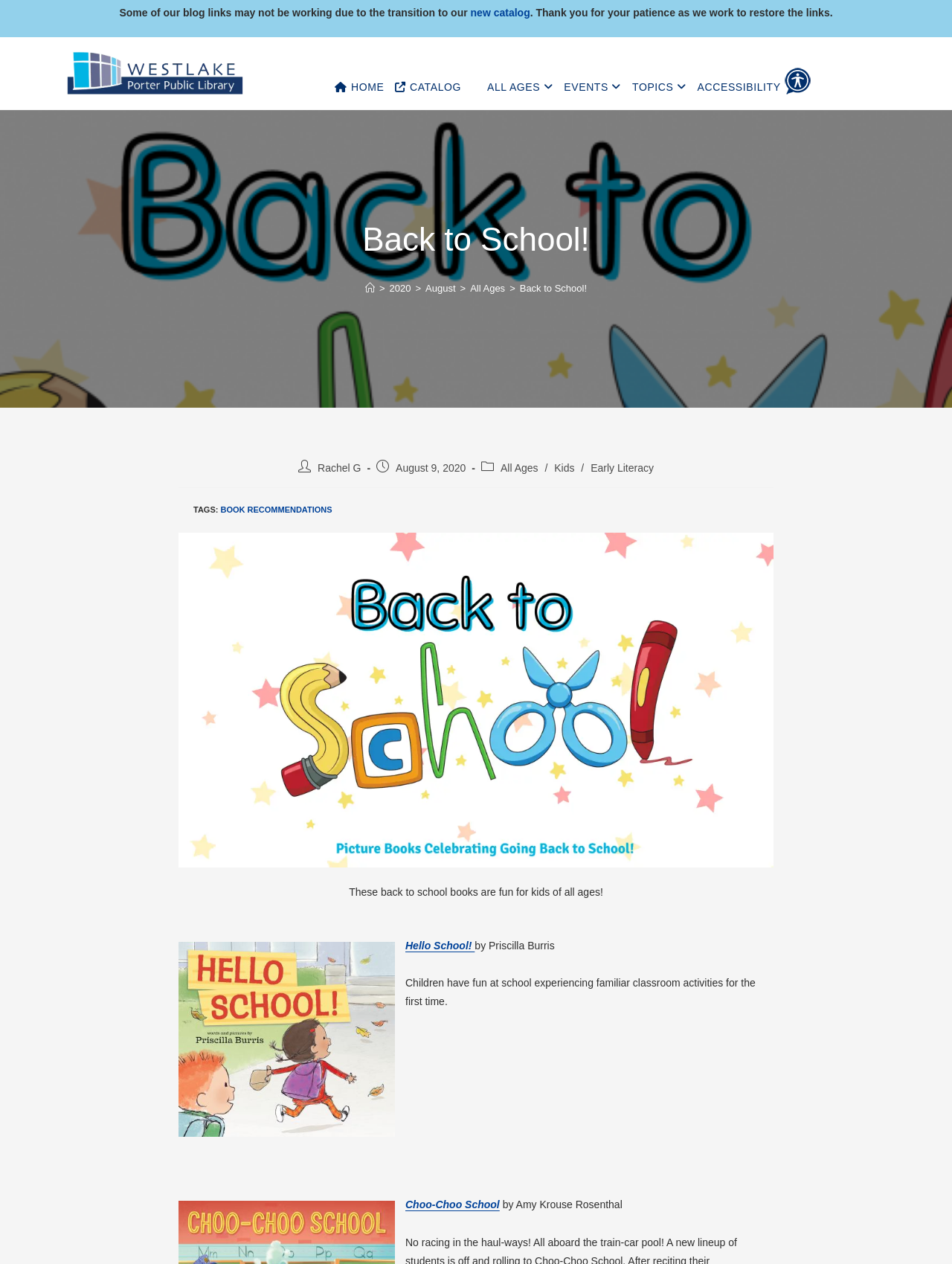Please provide a one-word or short phrase answer to the question:
What is the title of the first book mentioned?

Hello School!